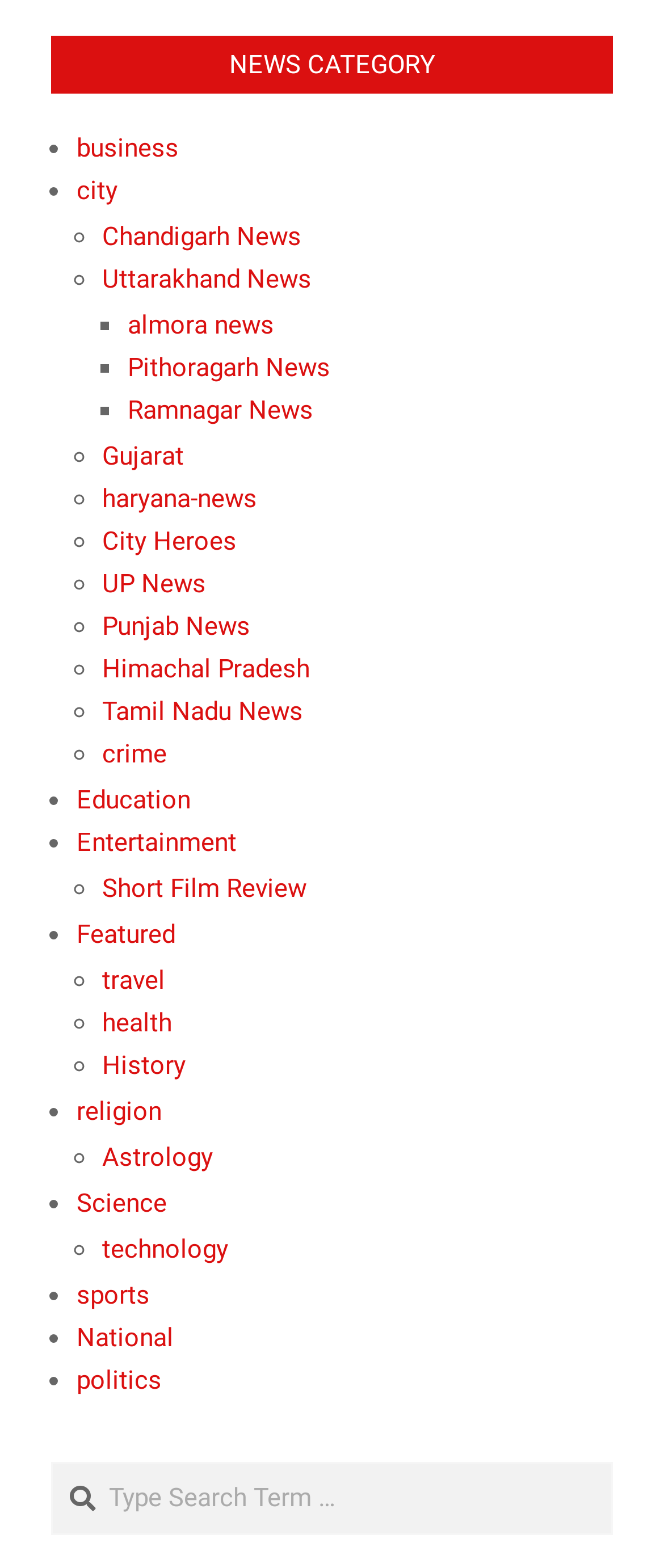What is the type of the 'Chandigarh News' element?
Can you provide a detailed and comprehensive answer to the question?

The 'Chandigarh News' element is a link, which can be identified by its OCR text 'Chandigarh News' and its bounding box coordinates [0.154, 0.141, 0.454, 0.16].